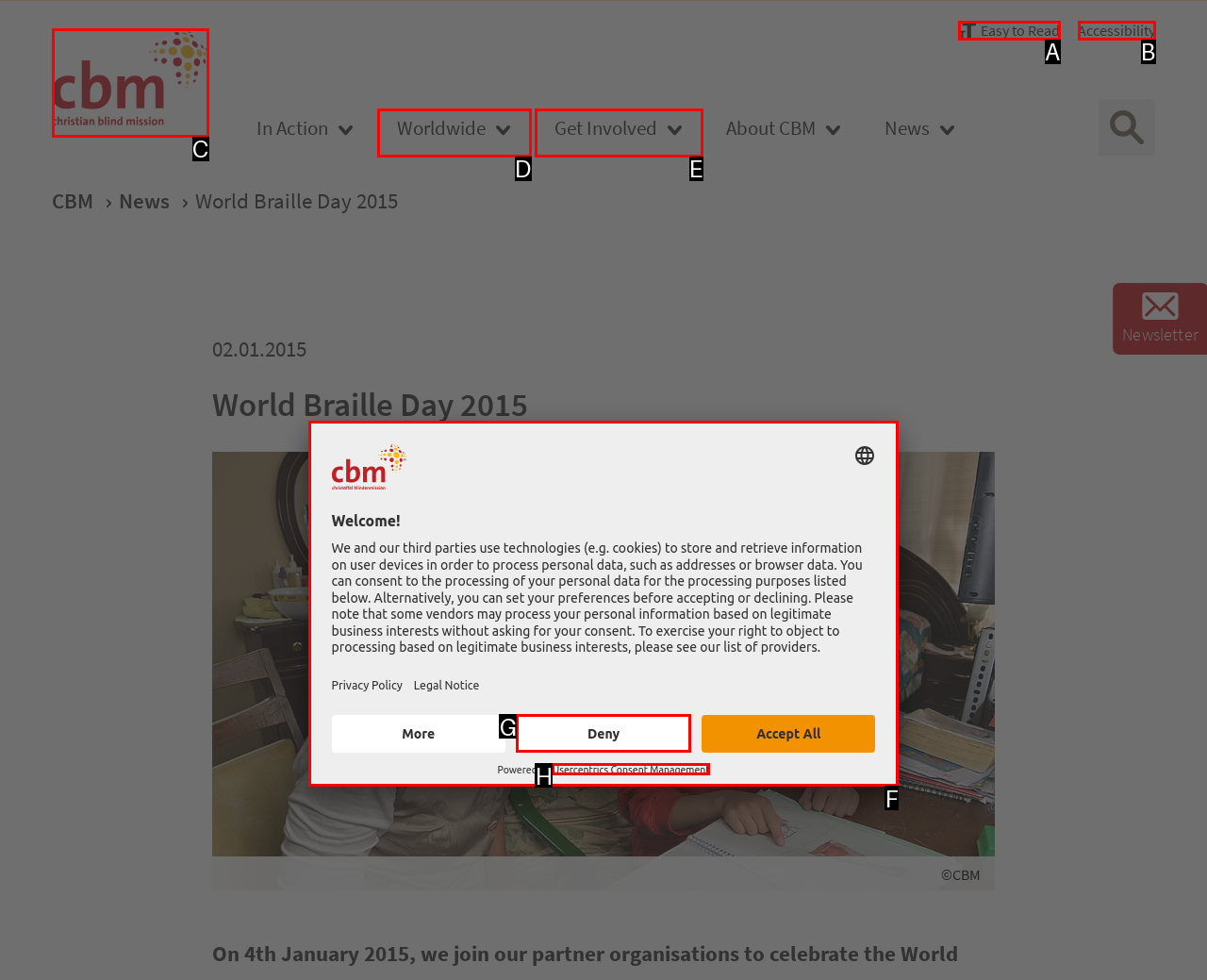With the description: Get Involved, find the option that corresponds most closely and answer with its letter directly.

E